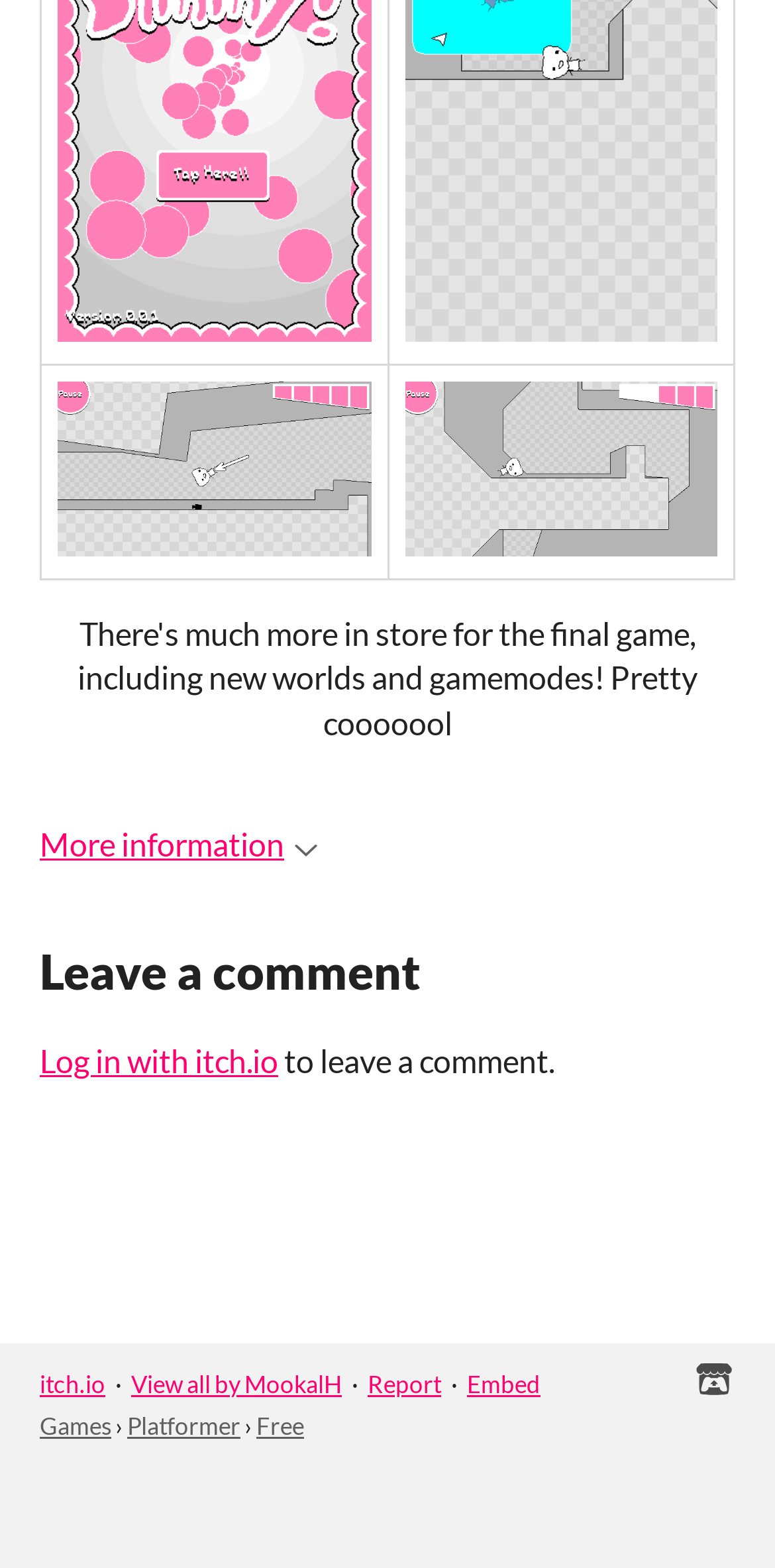Predict the bounding box coordinates of the area that should be clicked to accomplish the following instruction: "Report". The bounding box coordinates should consist of four float numbers between 0 and 1, i.e., [left, top, right, bottom].

[0.474, 0.873, 0.569, 0.892]